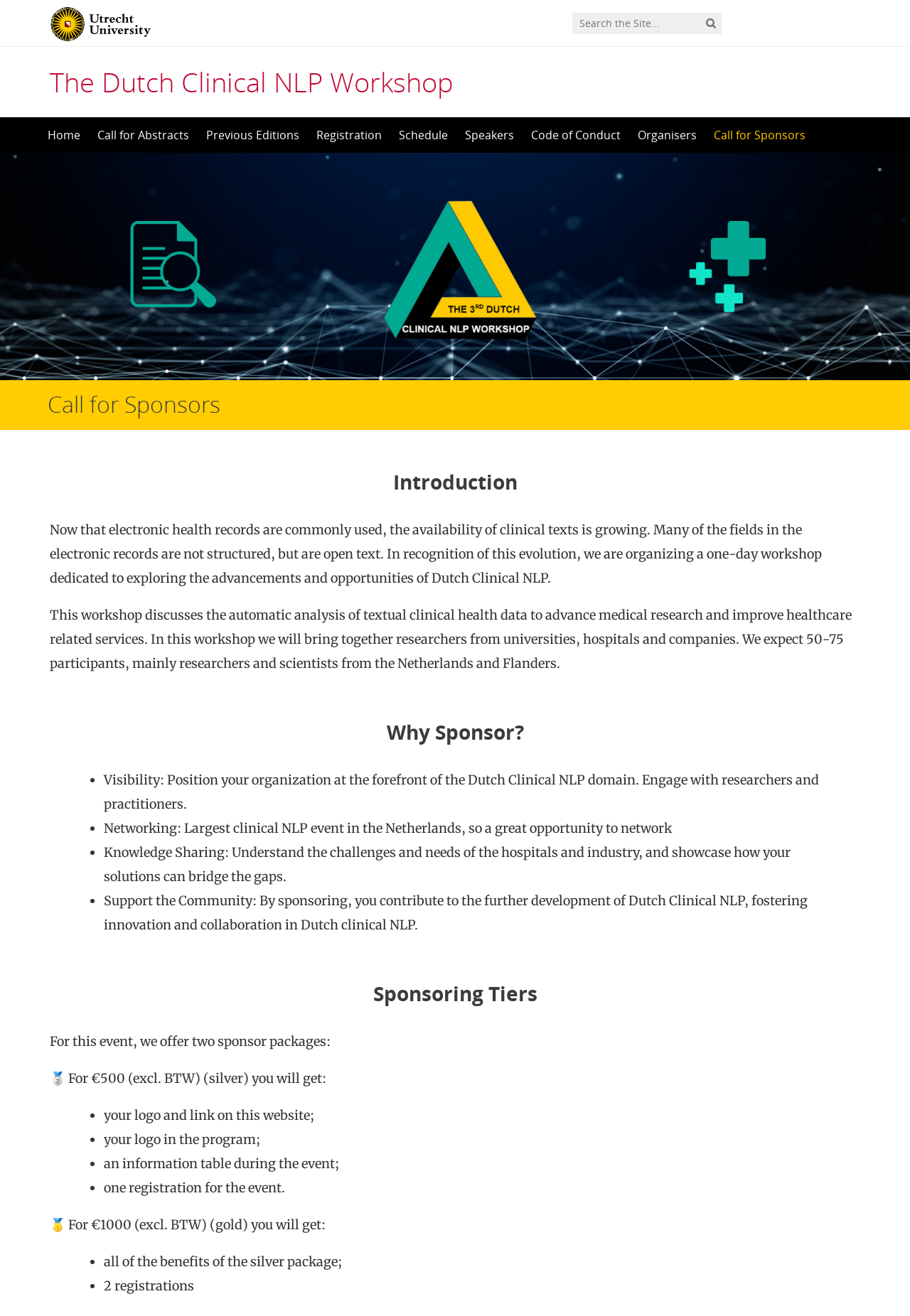Please identify the bounding box coordinates of the element I need to click to follow this instruction: "Search for something".

None